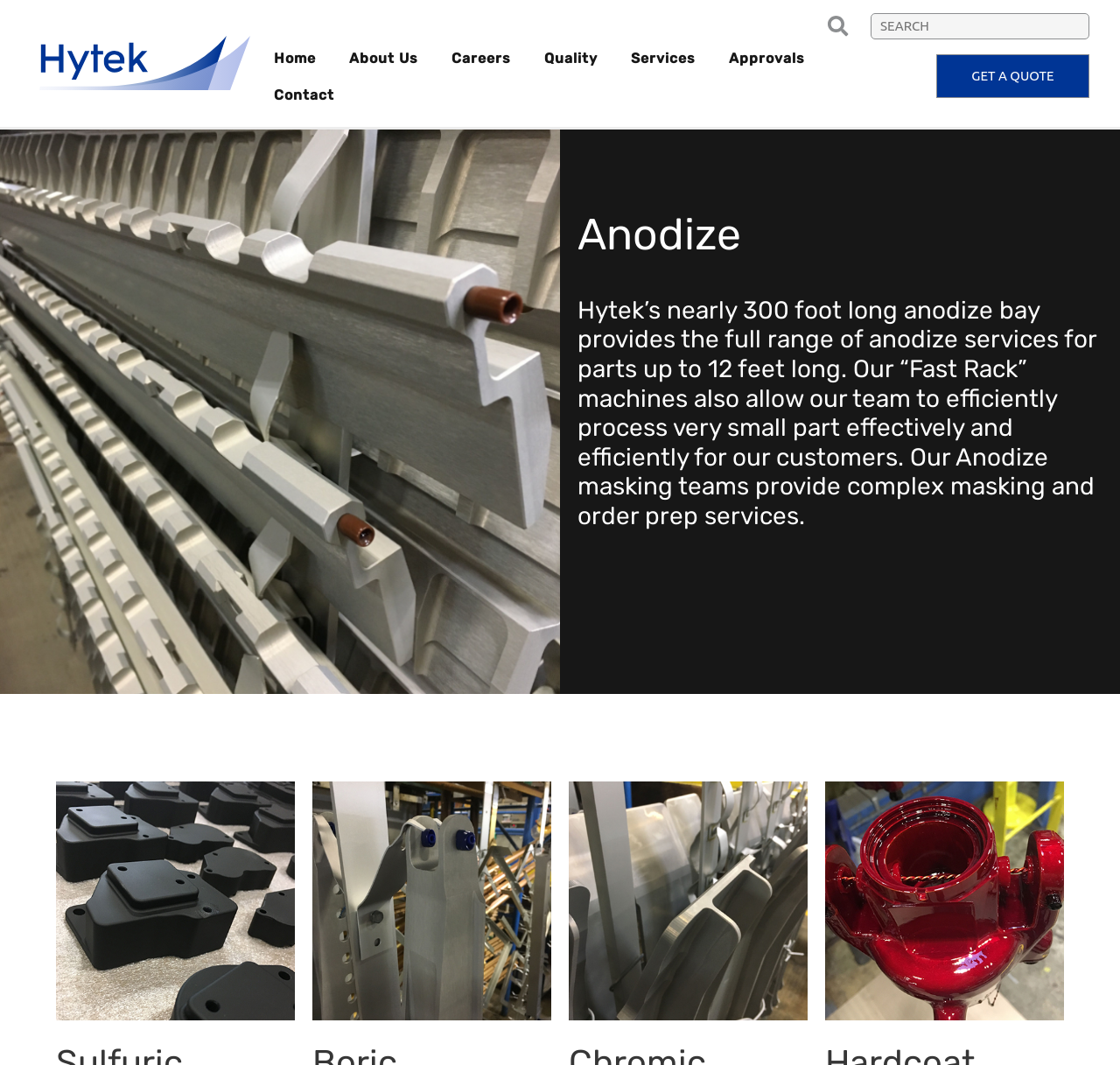Indicate the bounding box coordinates of the element that needs to be clicked to satisfy the following instruction: "search for something". The coordinates should be four float numbers between 0 and 1, i.e., [left, top, right, bottom].

[0.777, 0.012, 0.973, 0.037]